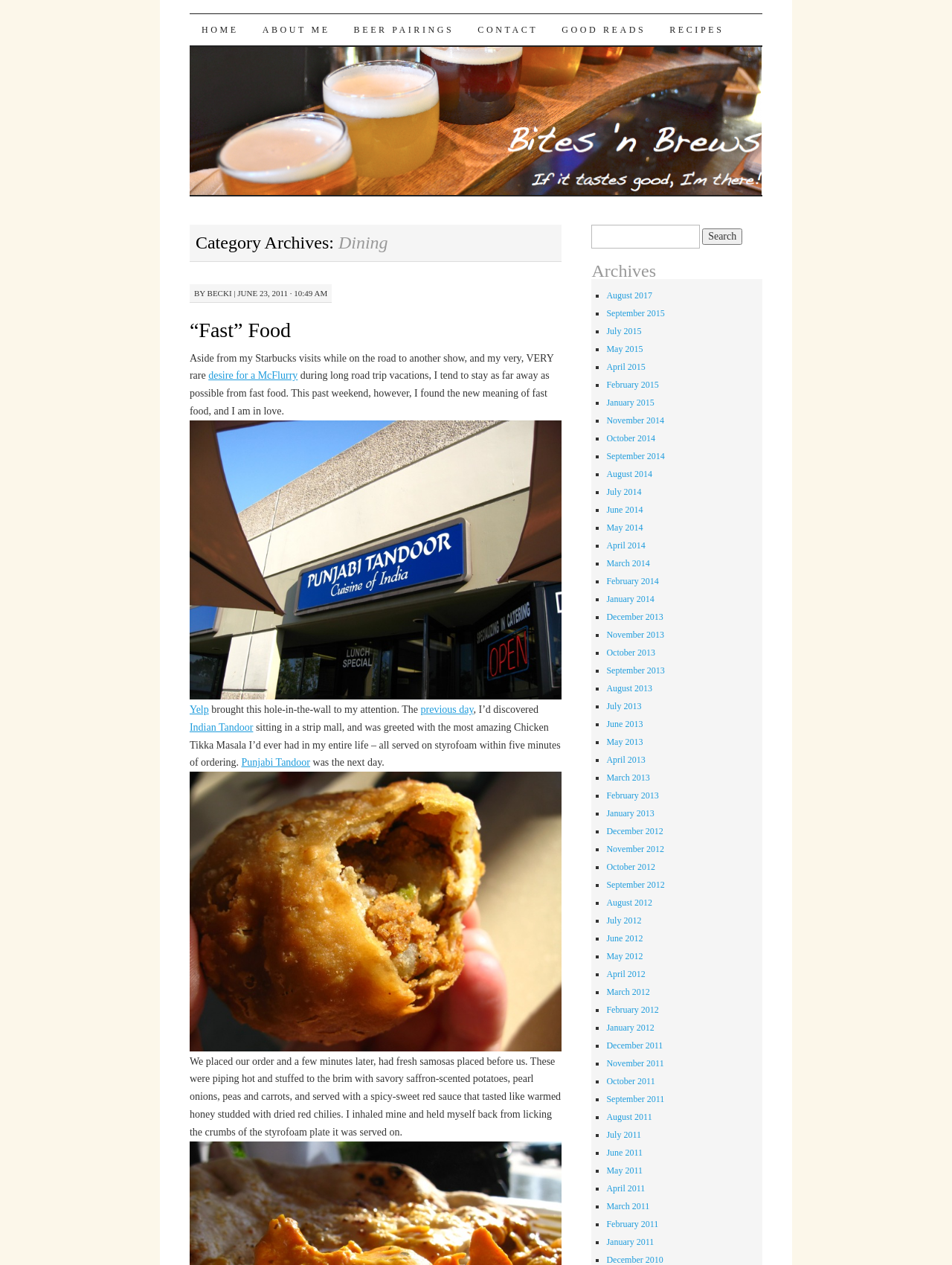Identify the bounding box coordinates necessary to click and complete the given instruction: "View the '“Fast” Food' article".

[0.199, 0.245, 0.59, 0.27]